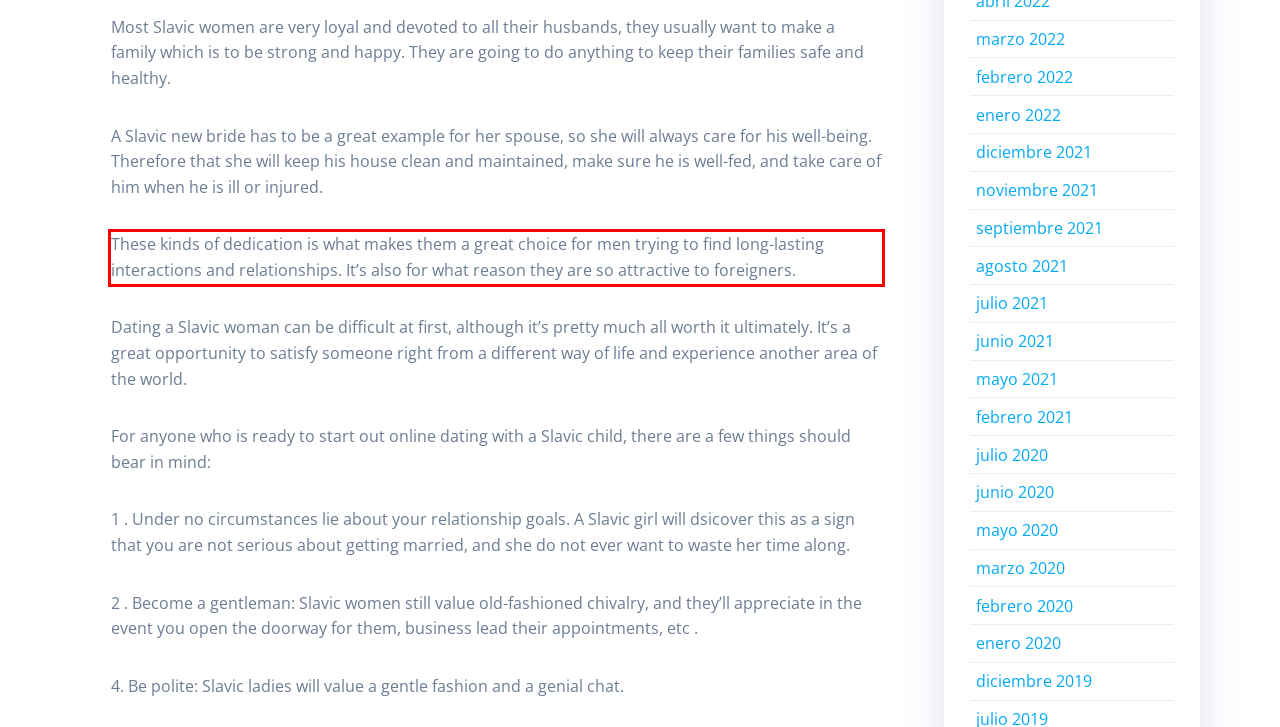Examine the screenshot of the webpage, locate the red bounding box, and generate the text contained within it.

These kinds of dedication is what makes them a great choice for men trying to find long-lasting interactions and relationships. It’s also for what reason they are so attractive to foreigners.